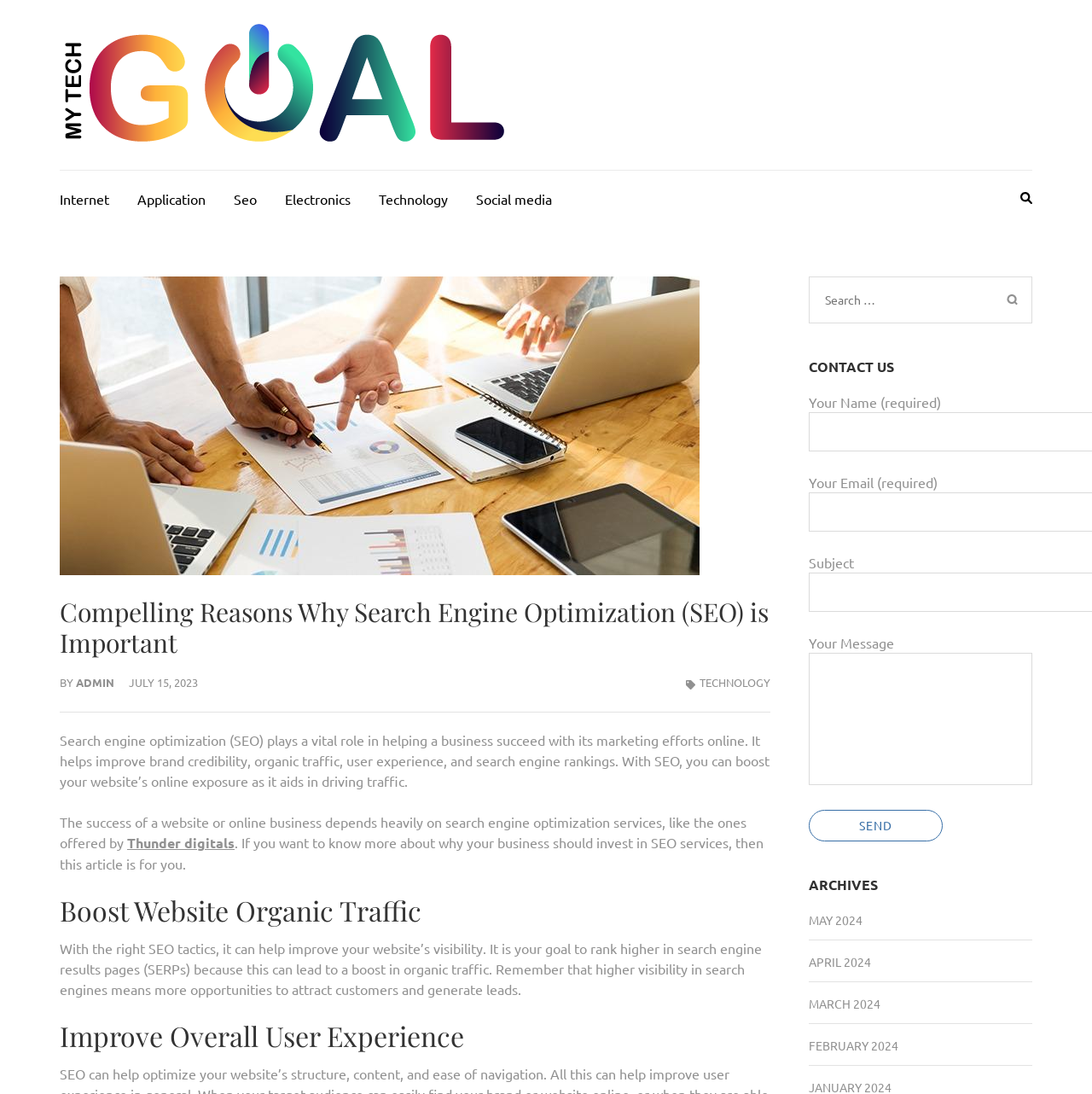Please locate the bounding box coordinates of the element that needs to be clicked to achieve the following instruction: "Click on the 'Thunder digitals' link". The coordinates should be four float numbers between 0 and 1, i.e., [left, top, right, bottom].

[0.116, 0.762, 0.215, 0.778]